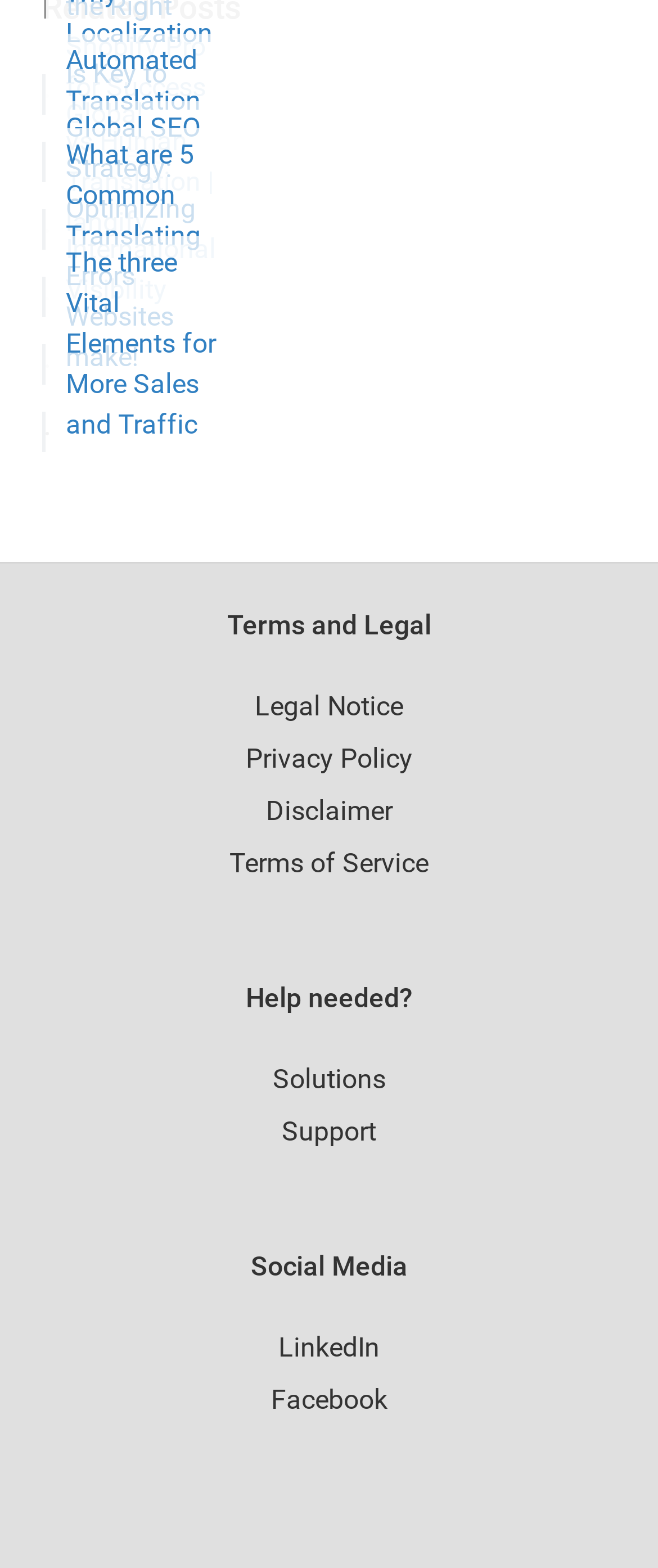Please provide the bounding box coordinates for the element that needs to be clicked to perform the following instruction: "View the global SEO strategy". The coordinates should be given as four float numbers between 0 and 1, i.e., [left, top, right, bottom].

[0.069, 0.177, 0.367, 0.202]